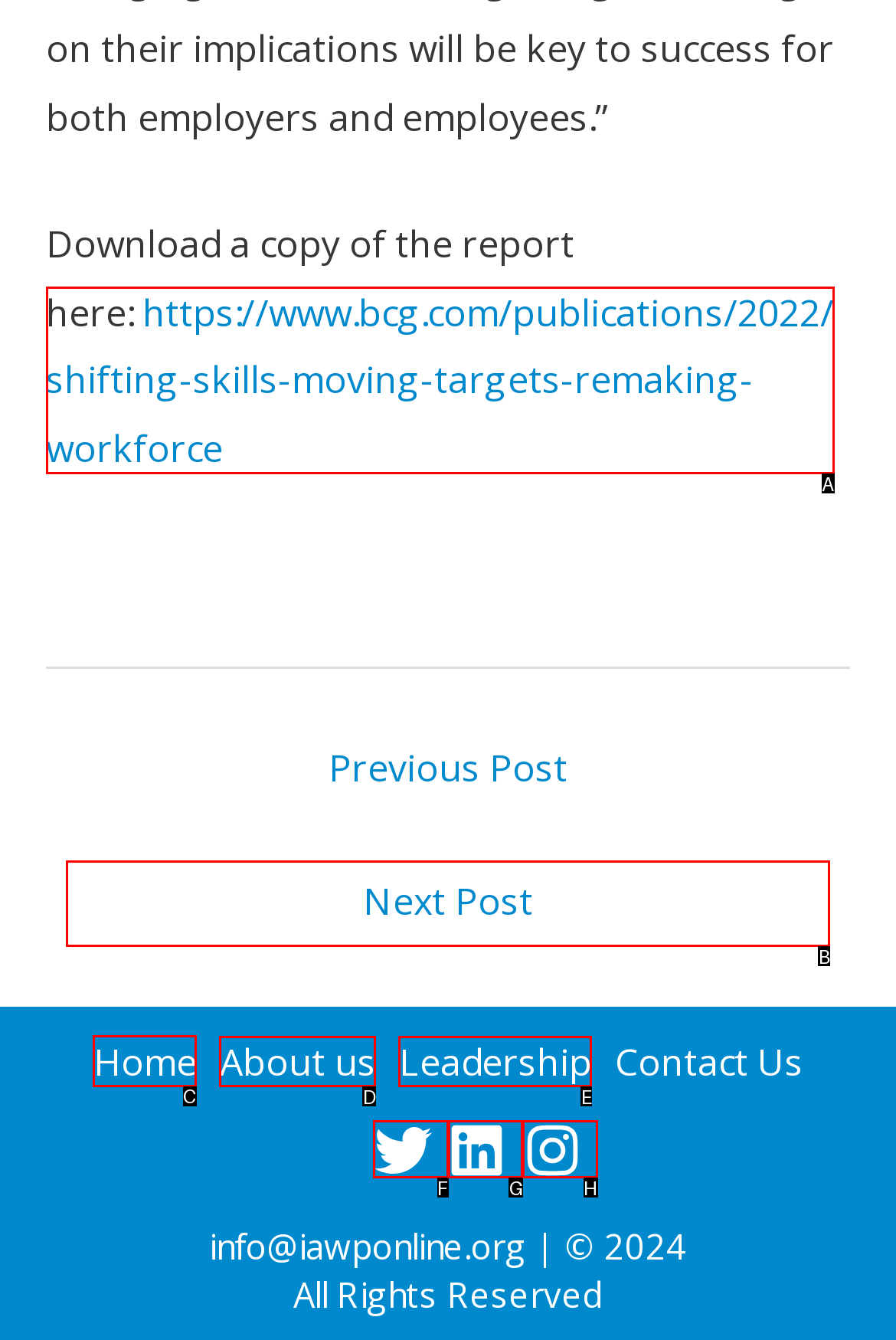Select the proper UI element to click in order to perform the following task: Contact via email. Indicate your choice with the letter of the appropriate option.

None